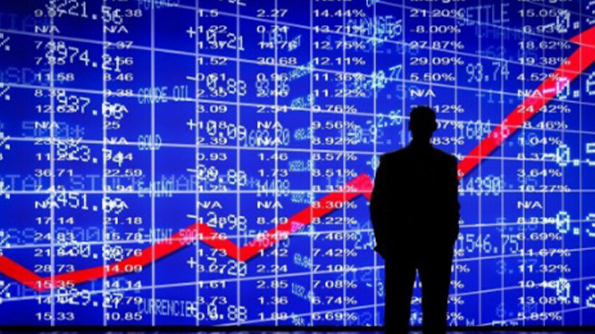What is the tone conveyed by the scene?
Based on the image, give a concise answer in the form of a single word or short phrase.

Professional and optimistic